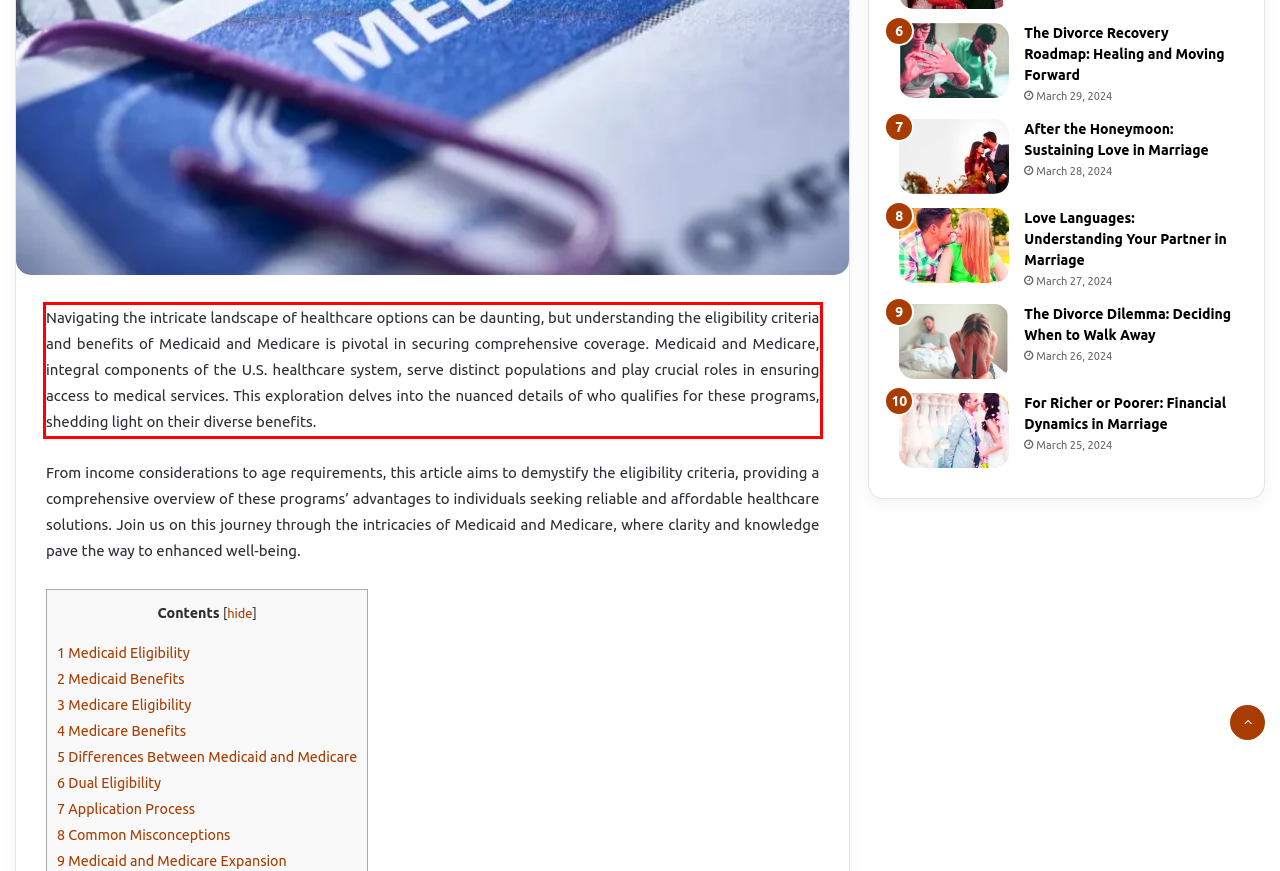Using the provided screenshot, read and generate the text content within the red-bordered area.

Navigating the intricate landscape of healthcare options can be daunting, but understanding the eligibility criteria and benefits of Medicaid and Medicare is pivotal in securing comprehensive coverage. Medicaid and Medicare, integral components of the U.S. healthcare system, serve distinct populations and play crucial roles in ensuring access to medical services. This exploration delves into the nuanced details of who qualifies for these programs, shedding light on their diverse benefits.